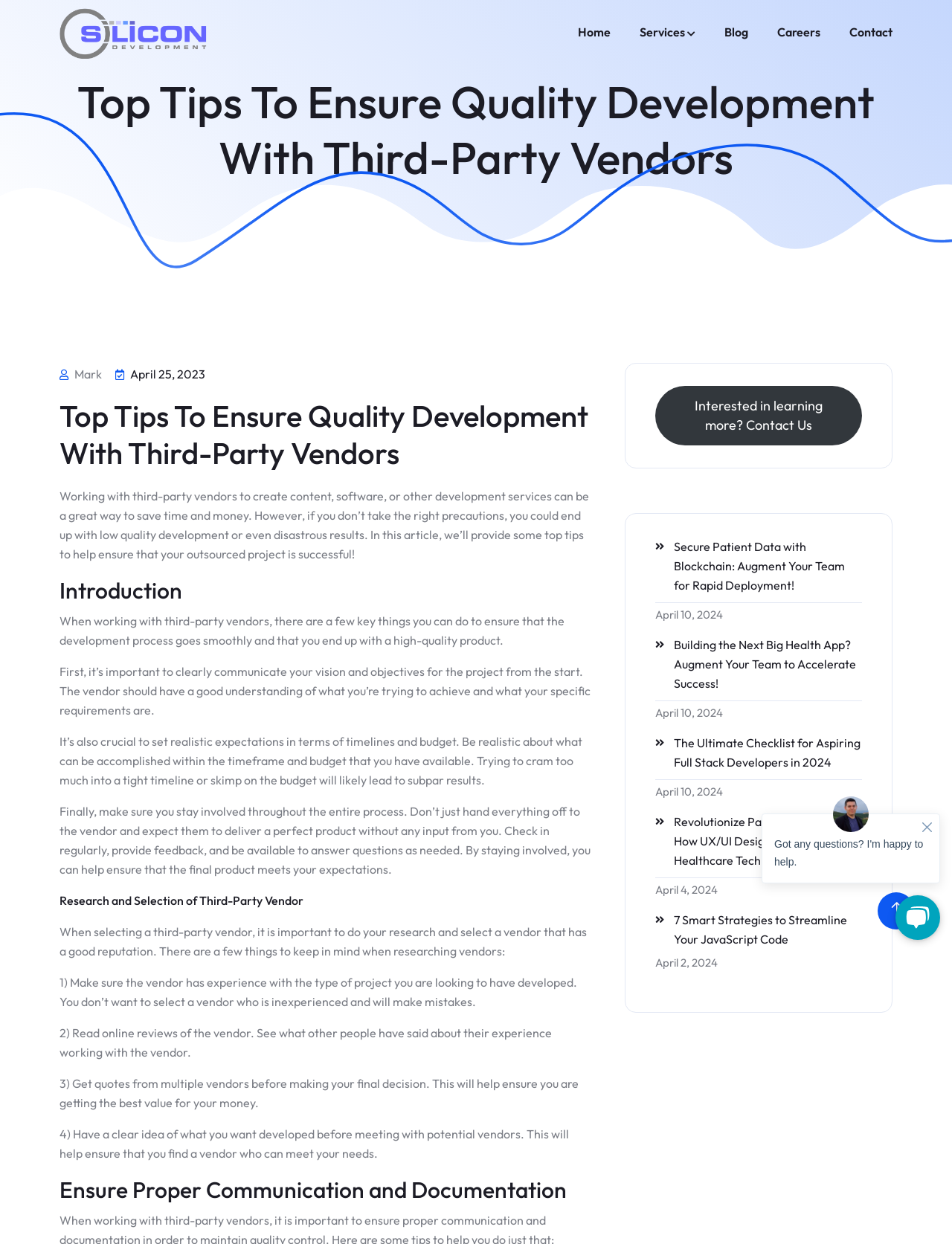Please locate the bounding box coordinates of the element that should be clicked to complete the given instruction: "Contact Silicon Development".

[0.688, 0.31, 0.905, 0.358]